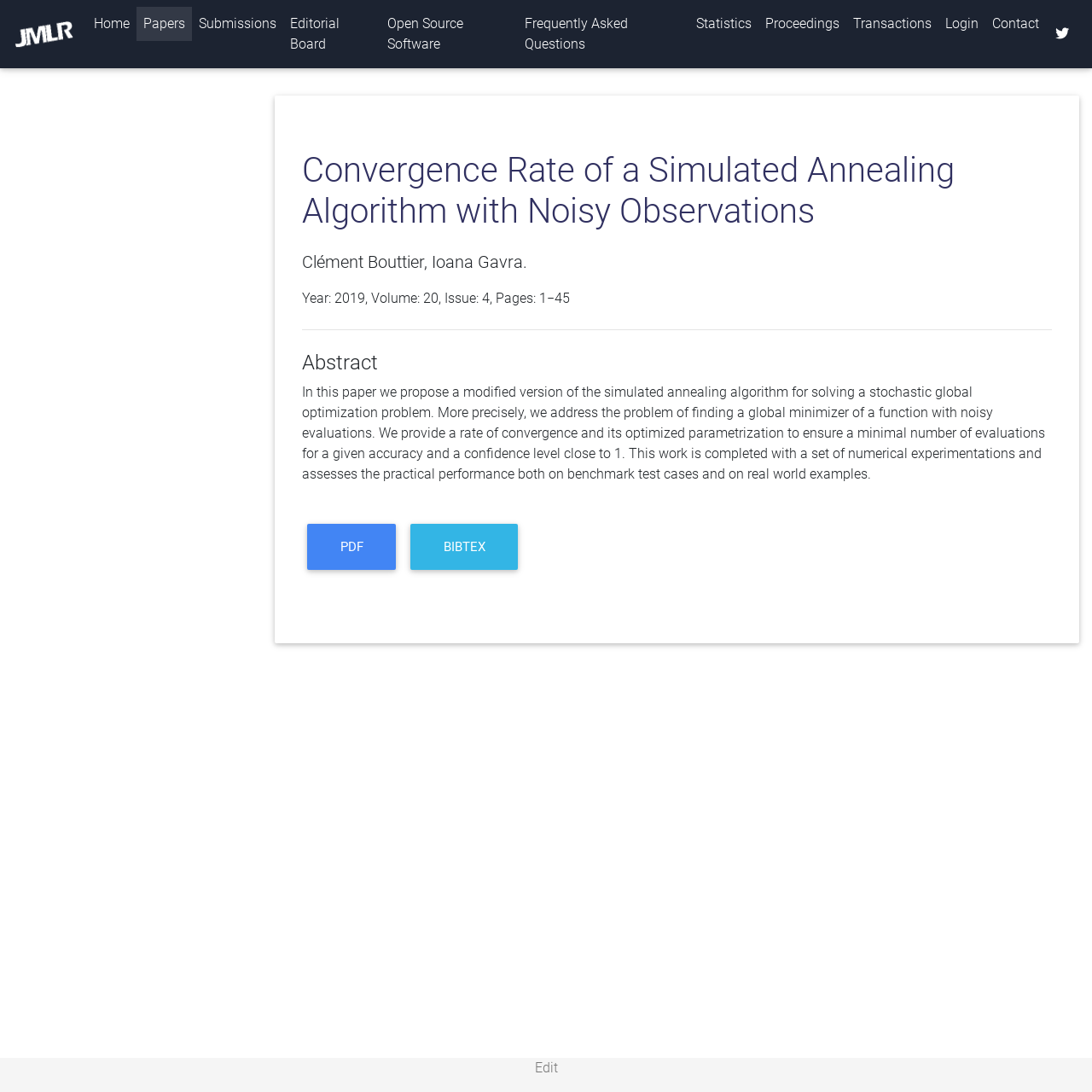Find the bounding box coordinates for the area that should be clicked to accomplish the instruction: "view proceedings".

[0.695, 0.006, 0.775, 0.038]